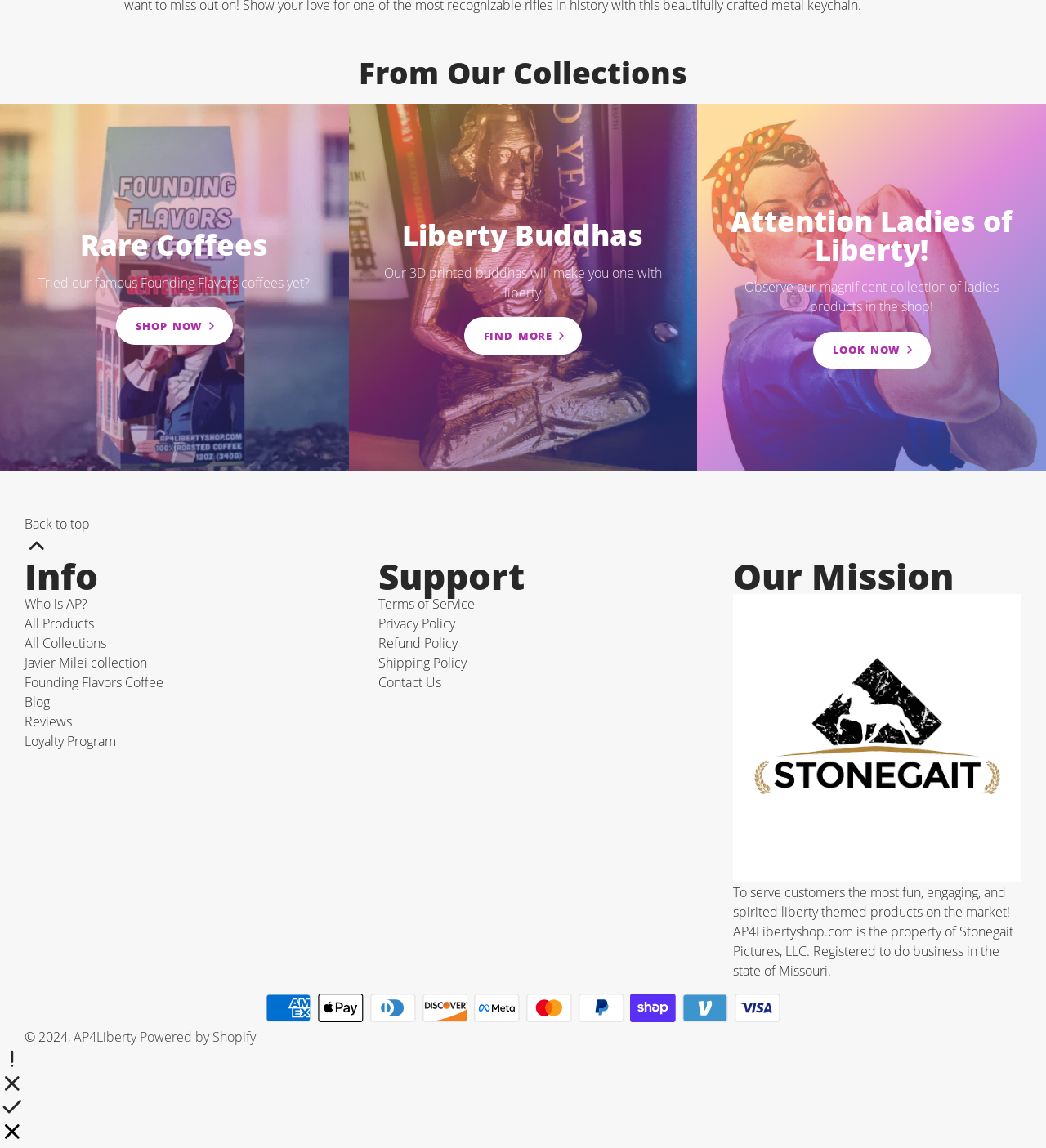Highlight the bounding box coordinates of the element you need to click to perform the following instruction: "View details of Rare Coffees."

[0.037, 0.201, 0.296, 0.226]